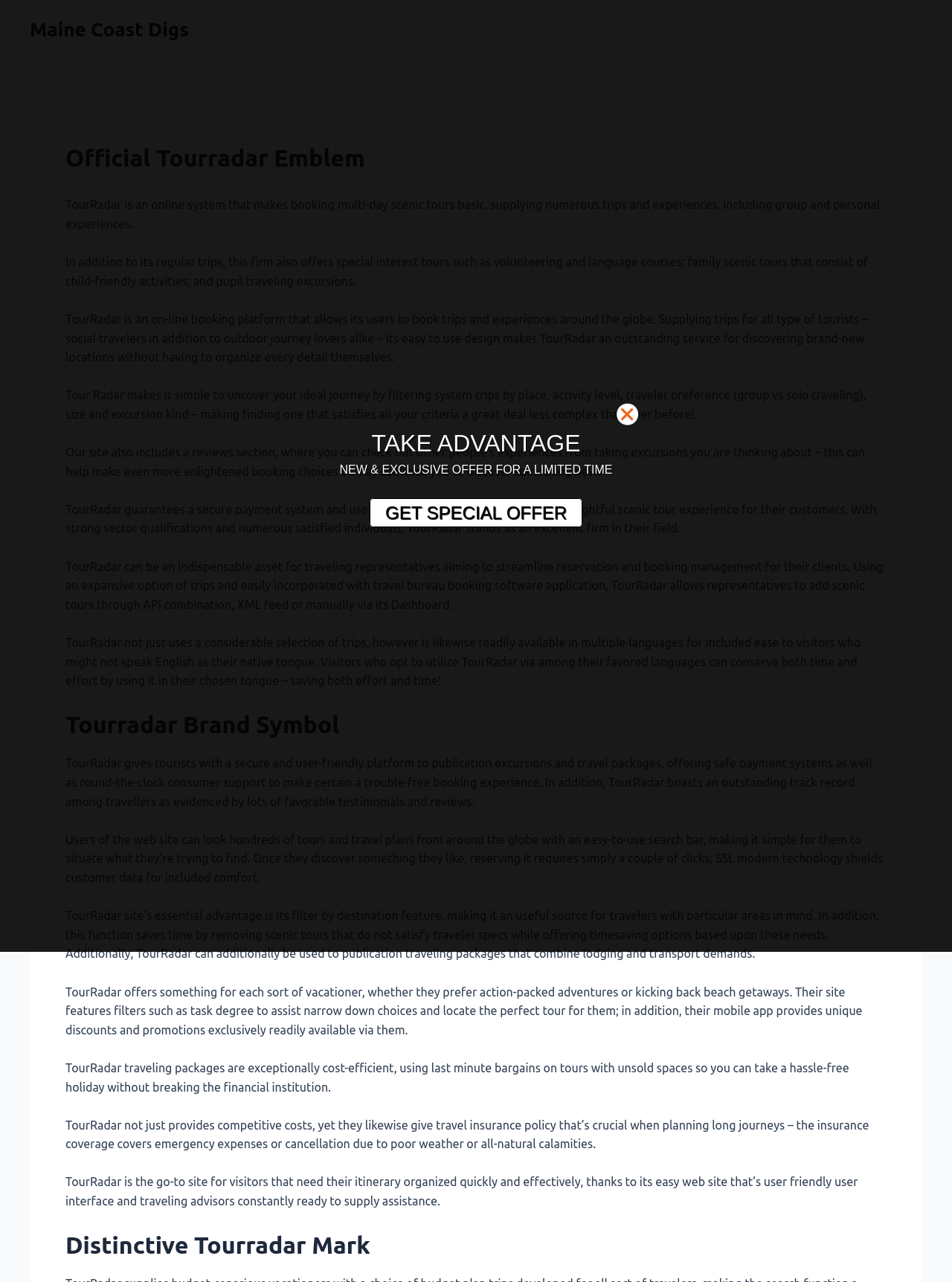Provide the bounding box coordinates of the HTML element this sentence describes: "parent_node: TAKE ADVANTAGE".

[0.648, 0.314, 0.68, 0.339]